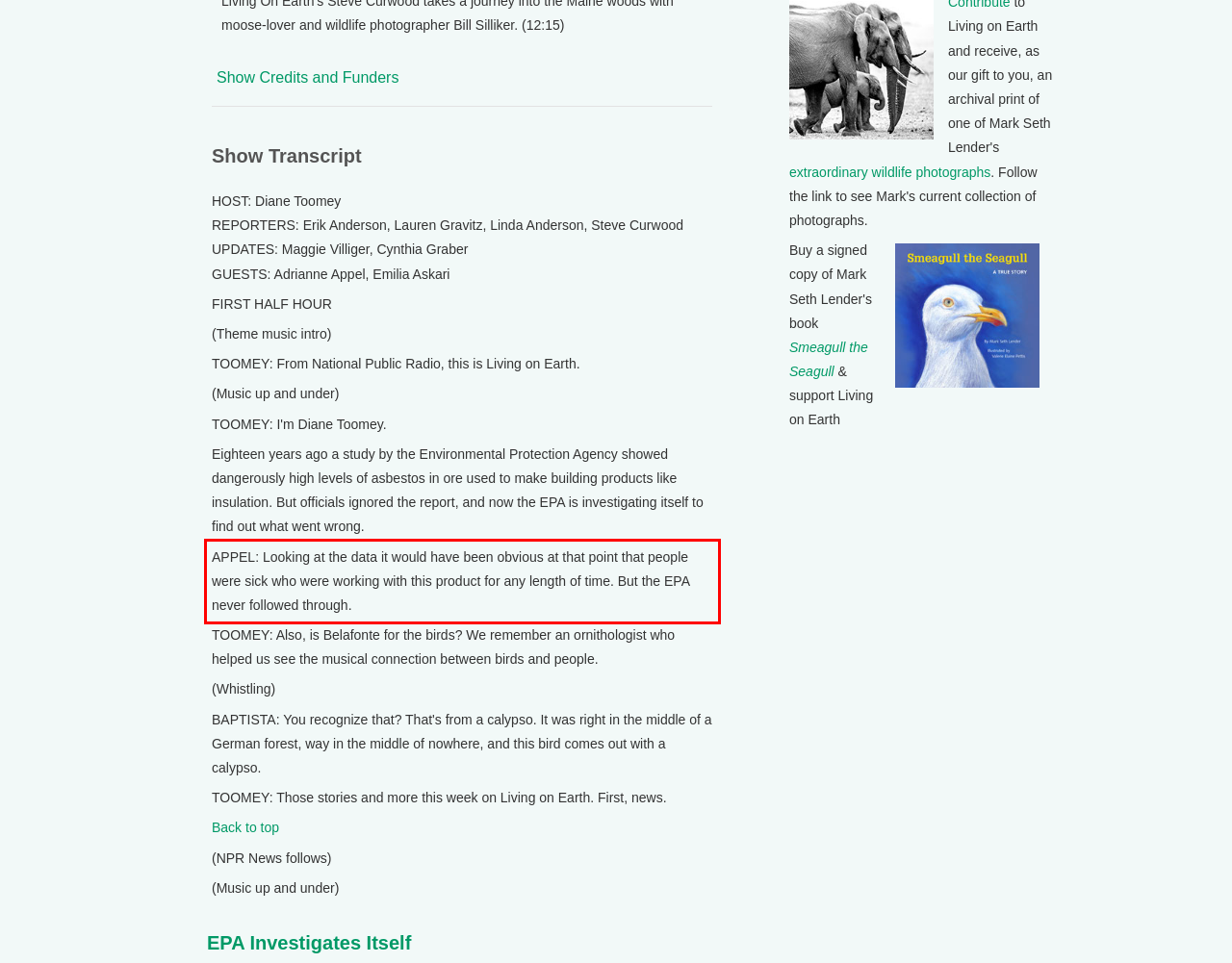Extract and provide the text found inside the red rectangle in the screenshot of the webpage.

APPEL: Looking at the data it would have been obvious at that point that people were sick who were working with this product for any length of time. But the EPA never followed through.